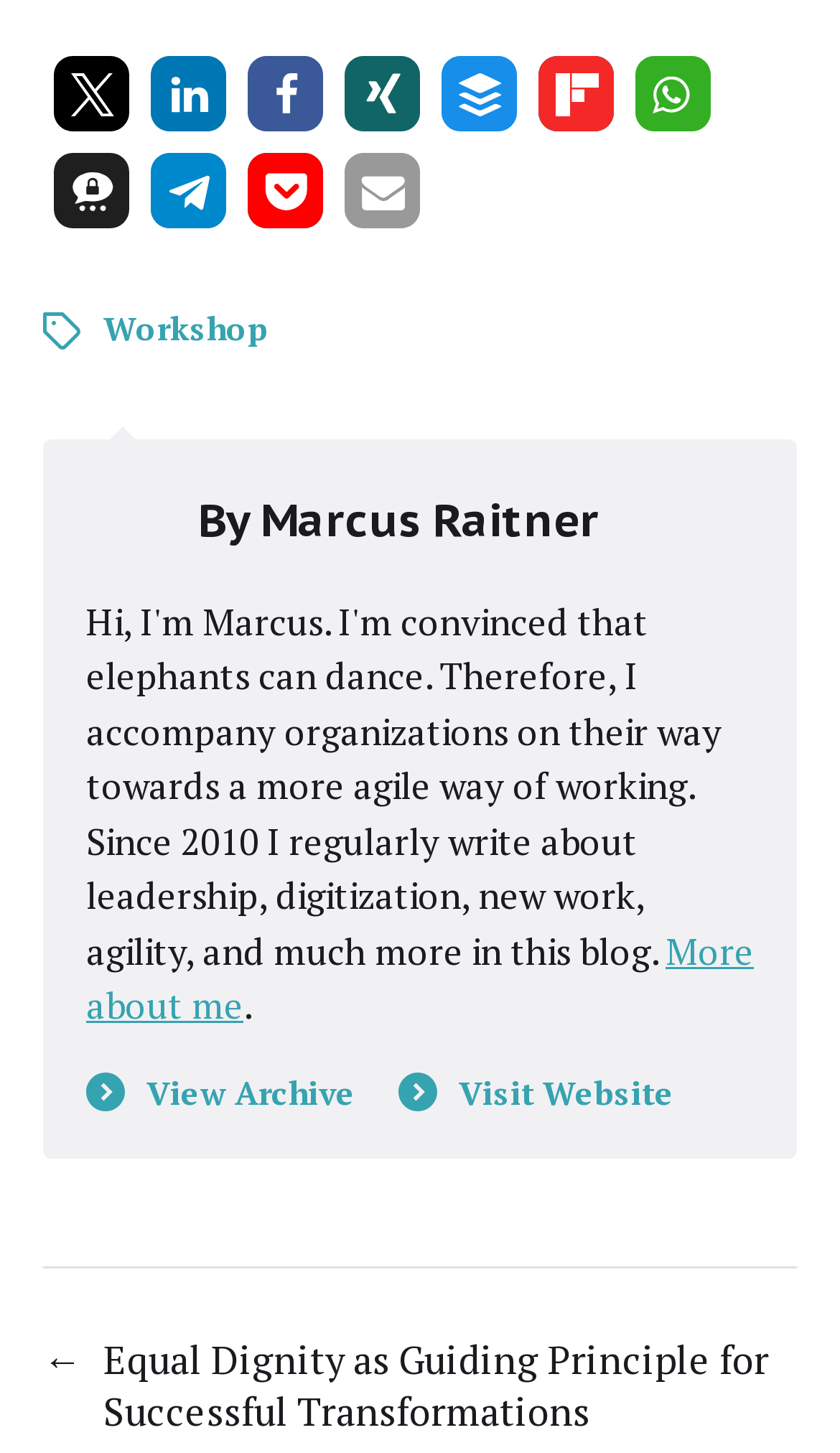Identify the bounding box coordinates of the element to click to follow this instruction: 'View Archive'. Ensure the coordinates are four float values between 0 and 1, provided as [left, top, right, bottom].

[0.103, 0.735, 0.423, 0.768]